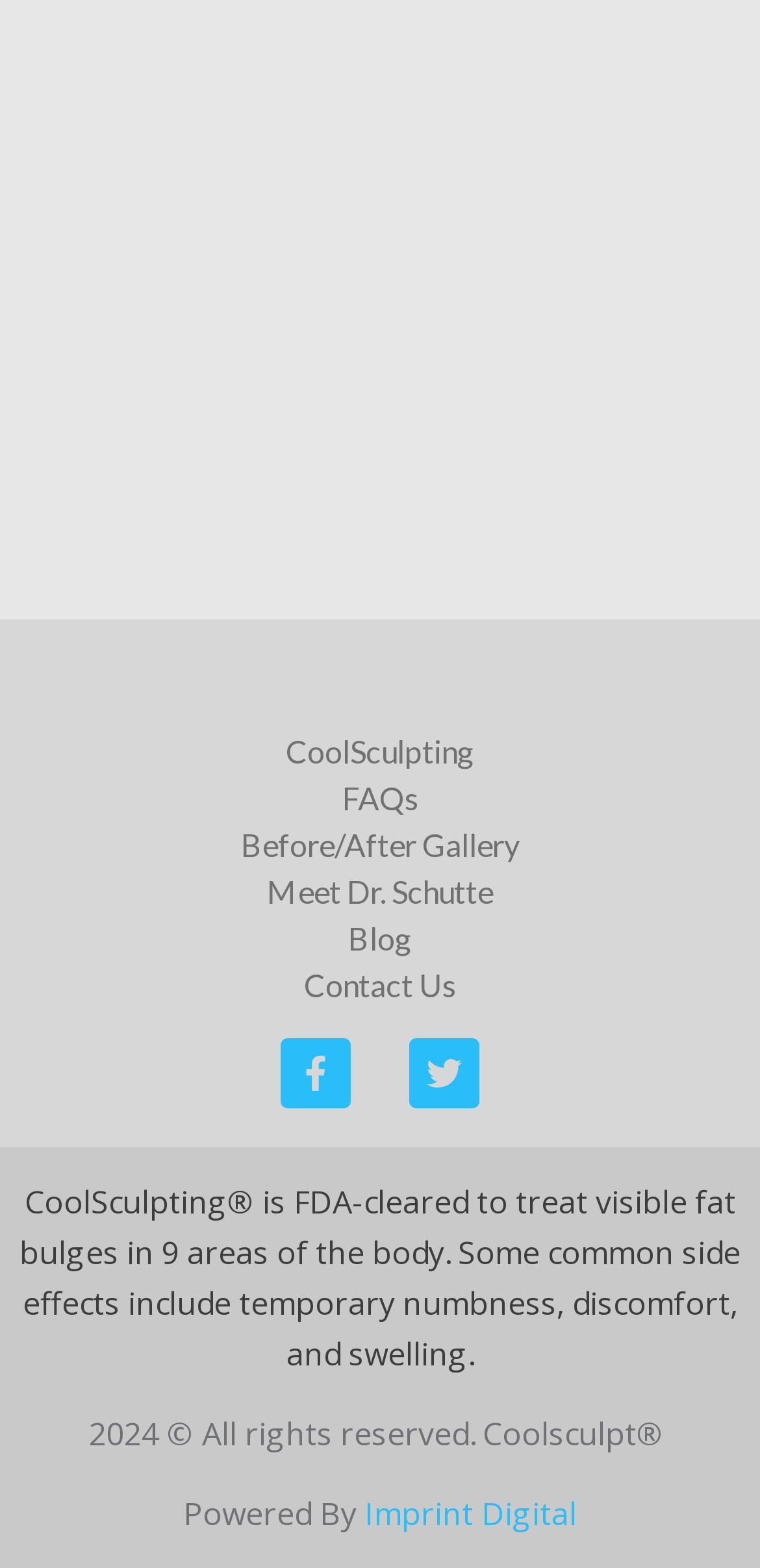Please find the bounding box coordinates of the element that must be clicked to perform the given instruction: "Check the website's imprint". The coordinates should be four float numbers from 0 to 1, i.e., [left, top, right, bottom].

[0.479, 0.952, 0.759, 0.979]